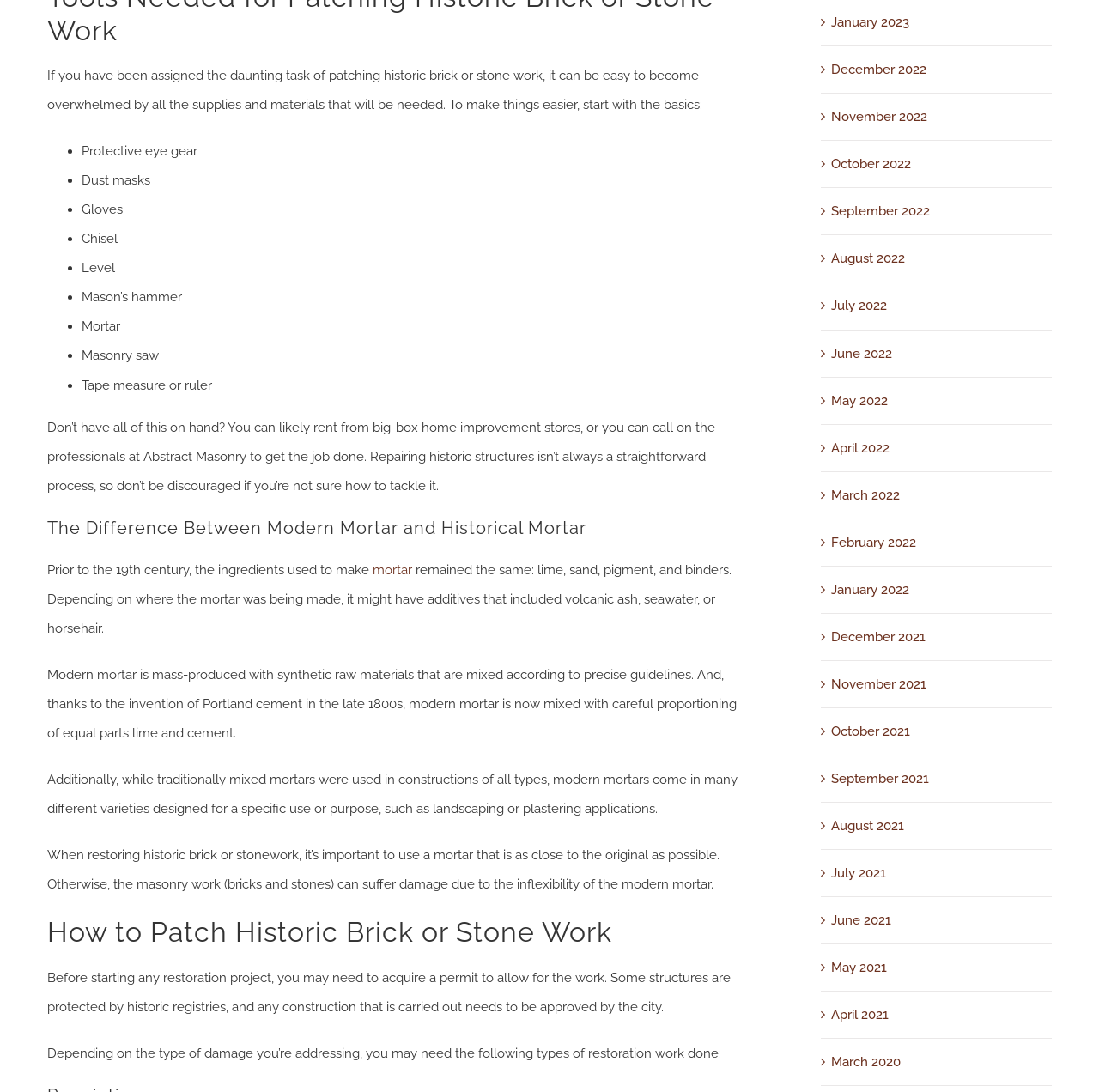Determine the bounding box coordinates of the region to click in order to accomplish the following instruction: "Read about the difference between modern mortar and historical mortar". Provide the coordinates as four float numbers between 0 and 1, specifically [left, top, right, bottom].

[0.043, 0.474, 0.684, 0.493]